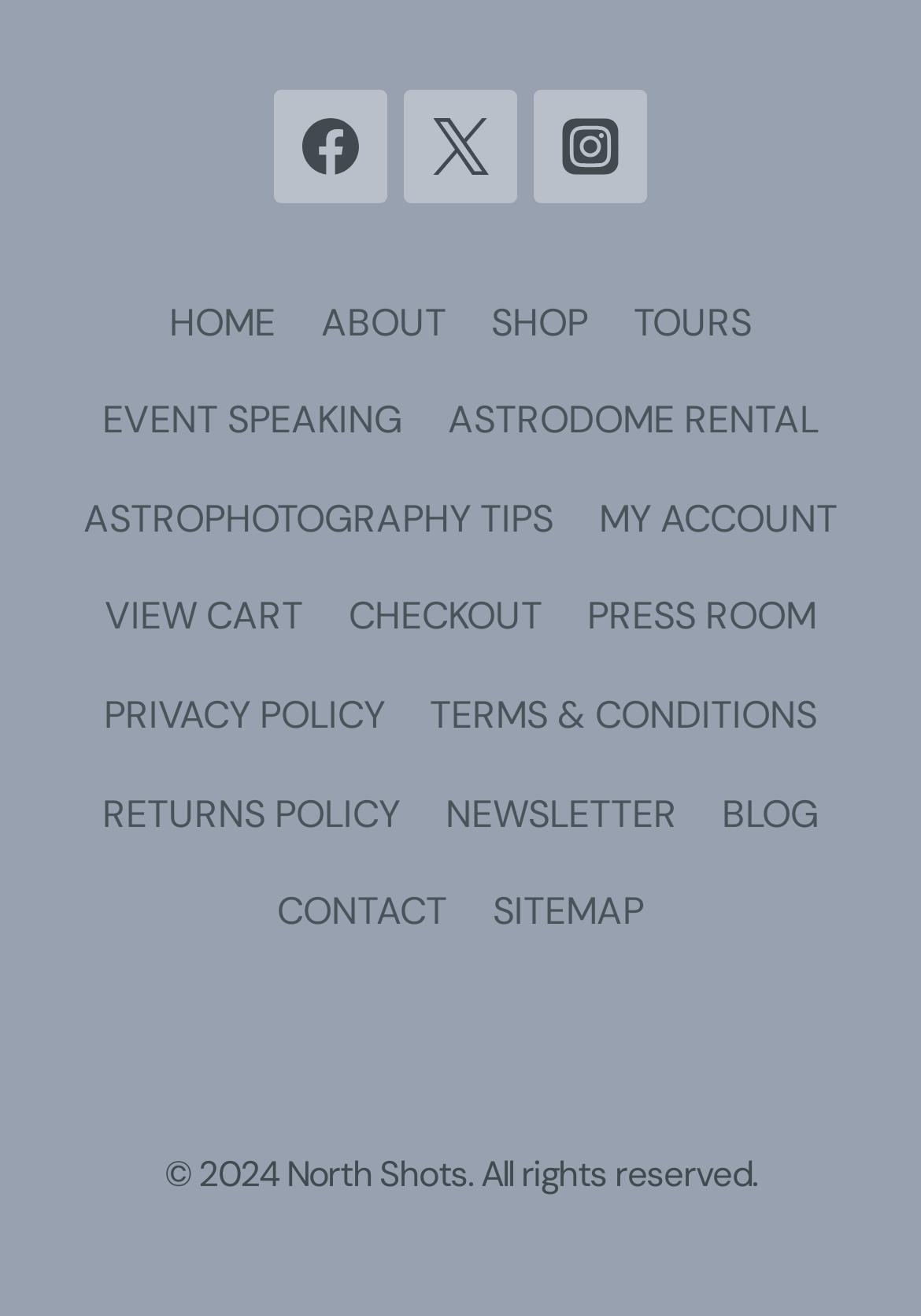Indicate the bounding box coordinates of the element that needs to be clicked to satisfy the following instruction: "check MY ACCOUNT". The coordinates should be four float numbers between 0 and 1, i.e., [left, top, right, bottom].

[0.626, 0.357, 0.934, 0.432]